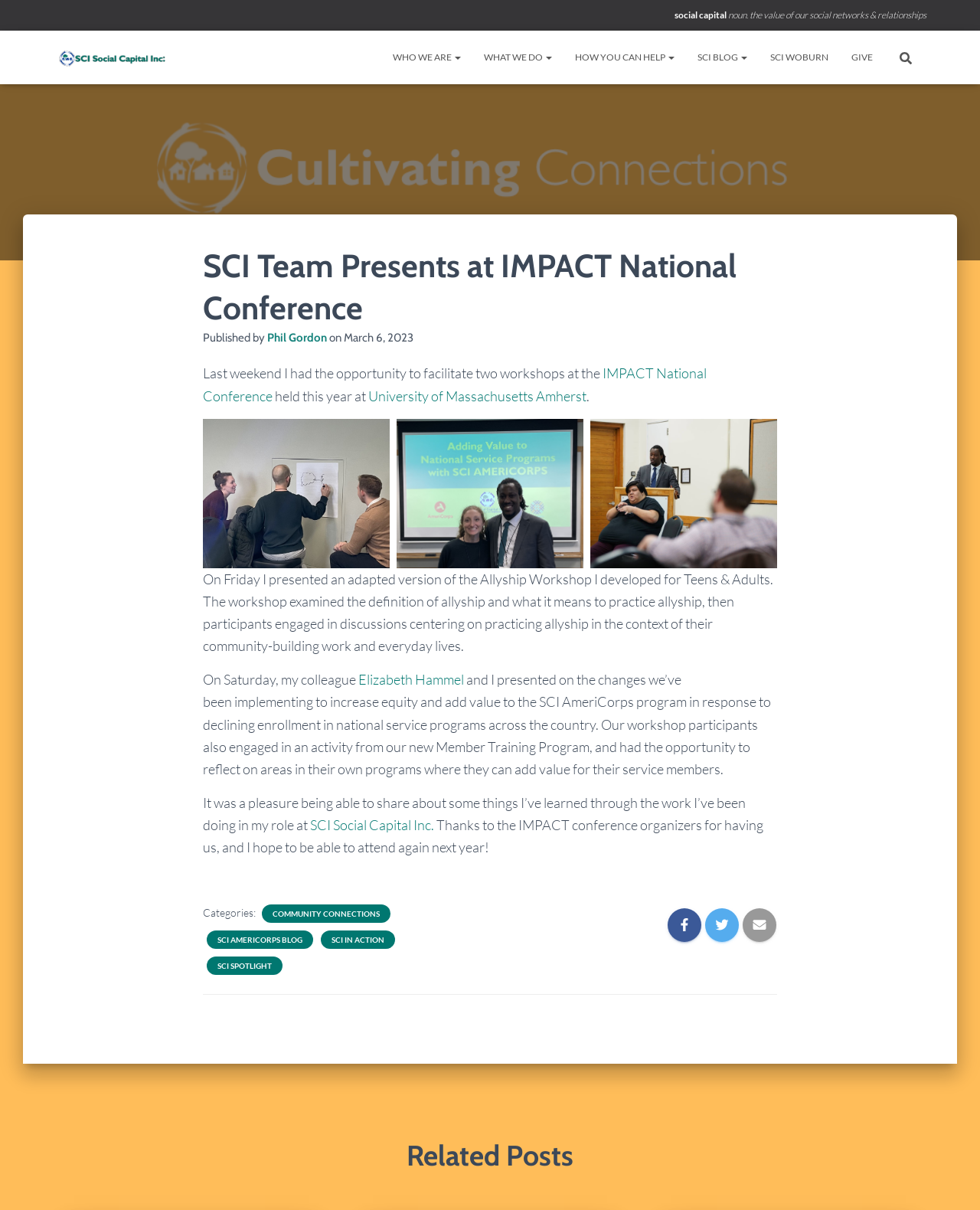Locate the bounding box coordinates of the segment that needs to be clicked to meet this instruction: "Read the SCI blog".

[0.7, 0.032, 0.774, 0.063]